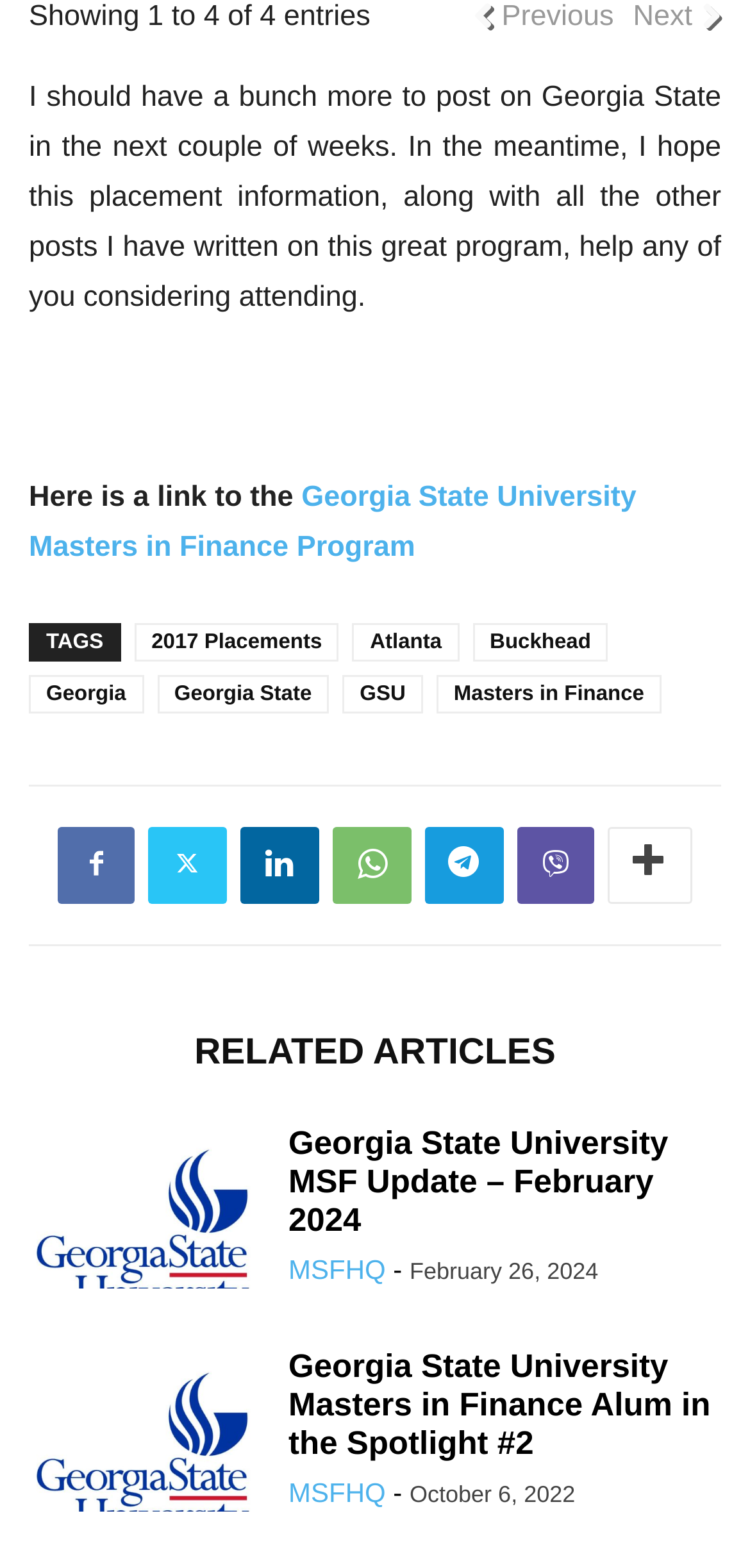Determine the bounding box coordinates of the element's region needed to click to follow the instruction: "View the article Georgia State University MSF Update – February 2024". Provide these coordinates as four float numbers between 0 and 1, formatted as [left, top, right, bottom].

[0.385, 0.717, 0.962, 0.791]